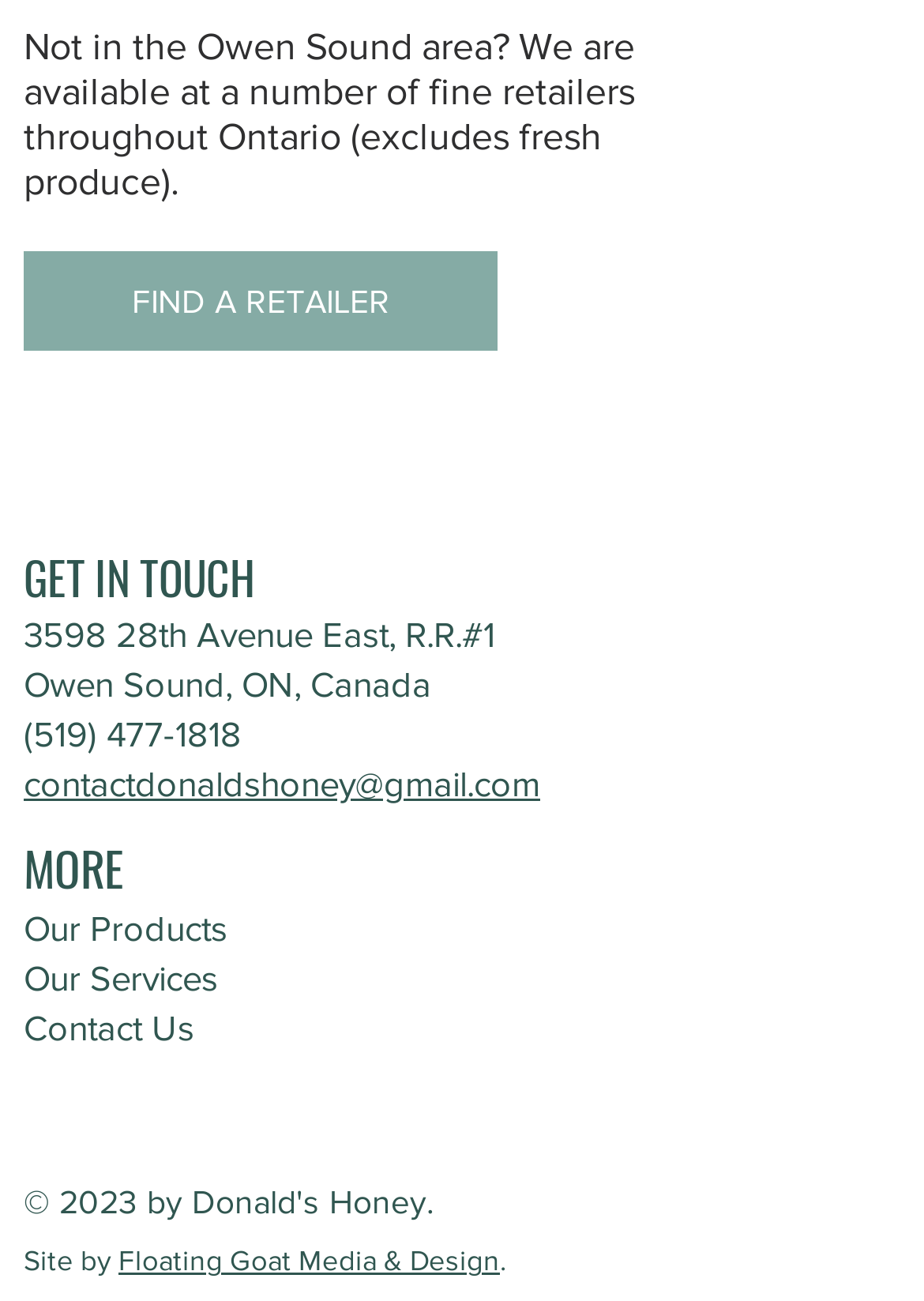What is the company's location?
Answer the question with a detailed explanation, including all necessary information.

I found the location by looking at the 'GET IN TOUCH' section, where I saw a static text with the address '3598 28th Avenue East, R.R.#1' and below it, another static text with the location 'Owen Sound, ON, Canada'.